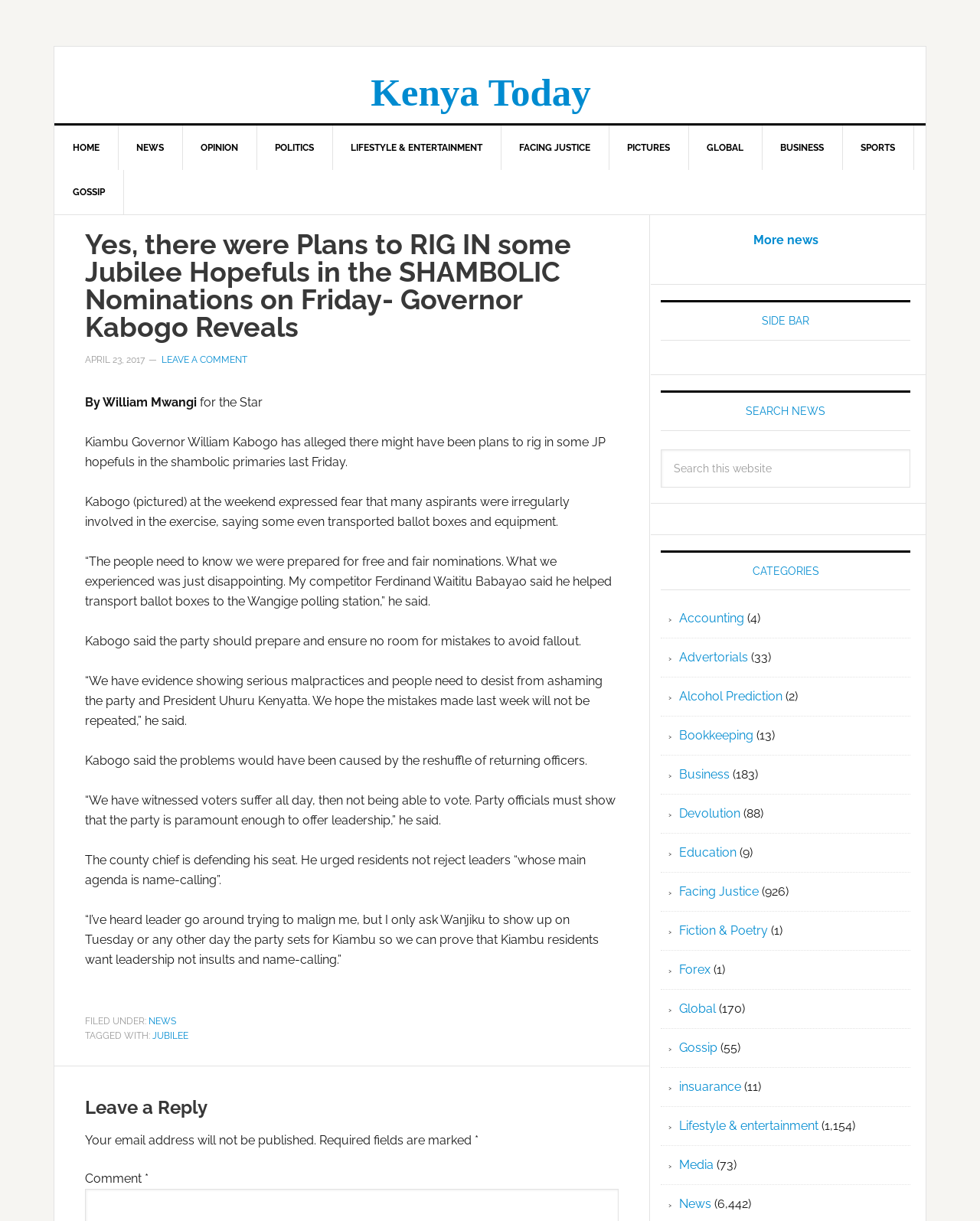Who is the governor mentioned in the article?
Please provide a single word or phrase answer based on the image.

William Kabogo